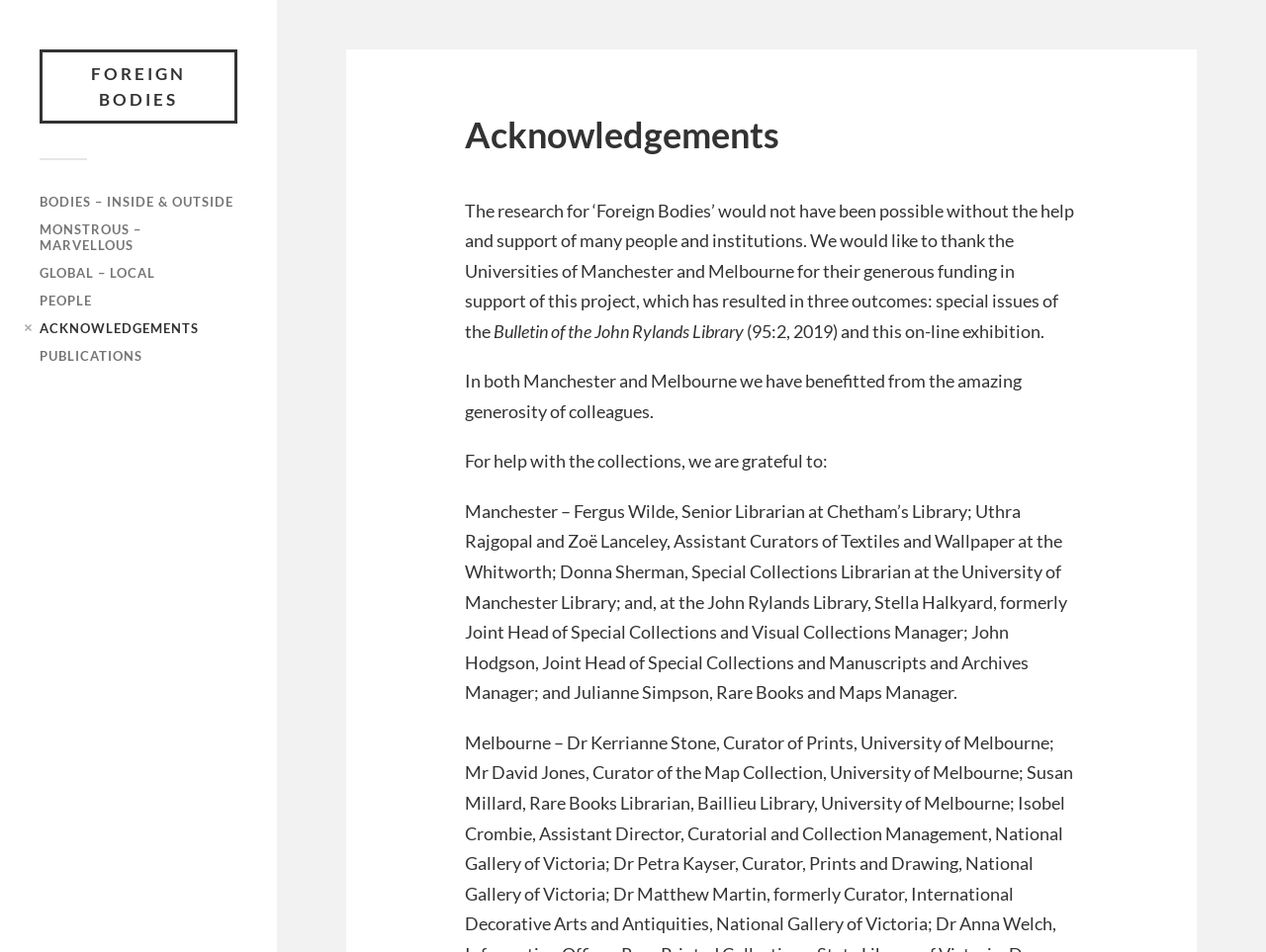Who is thanked for help with the collections in Manchester?
Please use the image to provide a one-word or short phrase answer.

Fergus Wilde and others